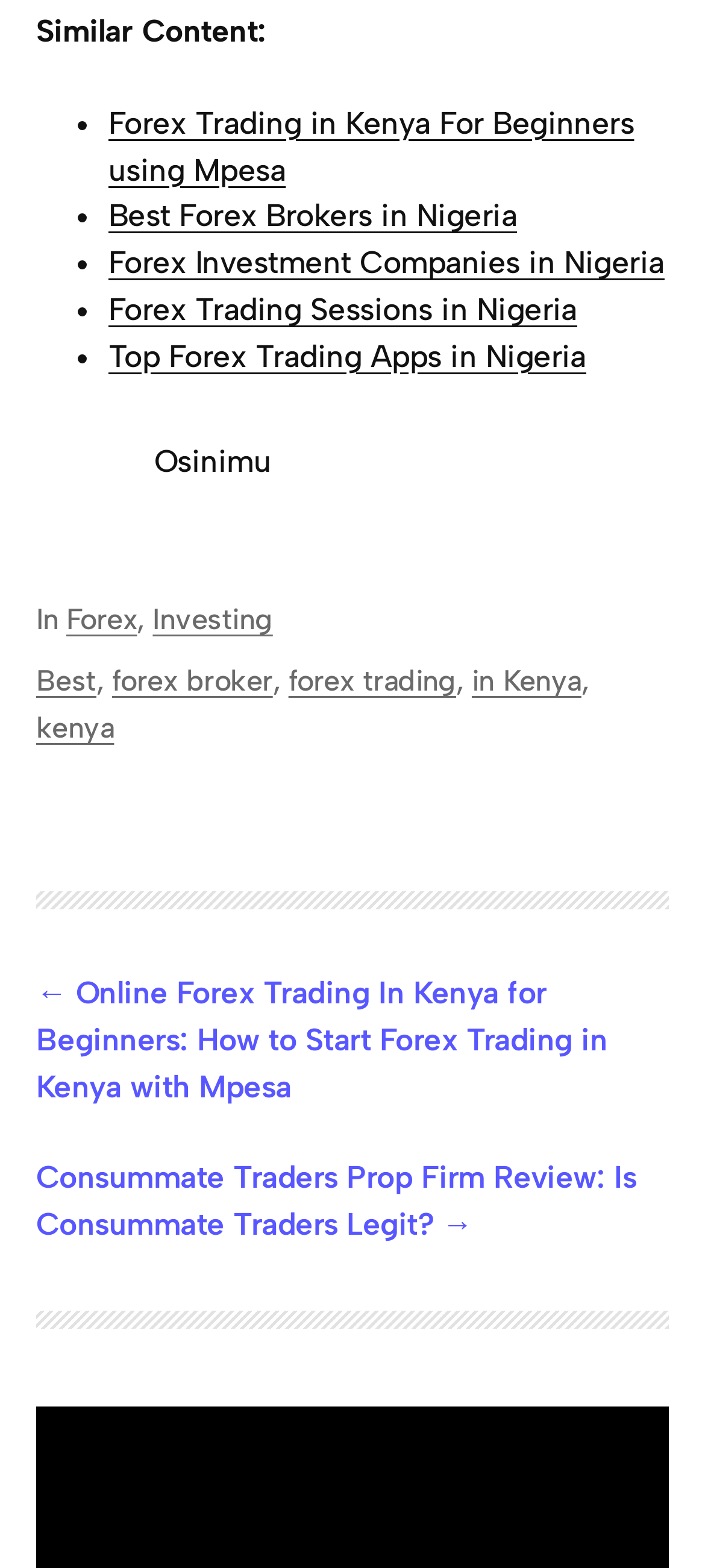What is the last link in the 'Similar Content' section?
Provide a one-word or short-phrase answer based on the image.

Top Forex Trading Apps in Nigeria